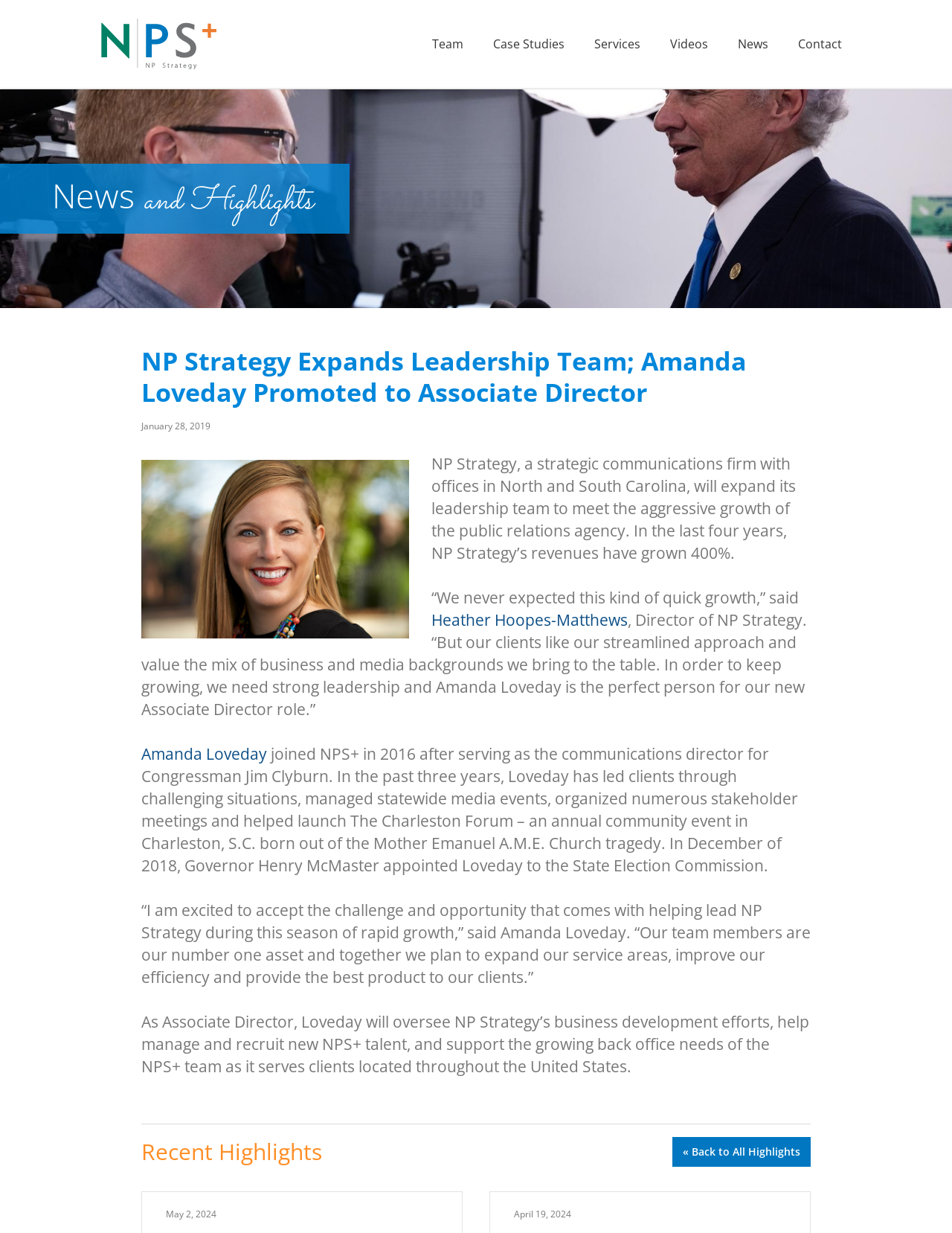Please specify the bounding box coordinates in the format (top-left x, top-left y, bottom-right x, bottom-right y), with values ranging from 0 to 1. Identify the bounding box for the UI component described as follows: Case Studies

[0.502, 0.0, 0.609, 0.071]